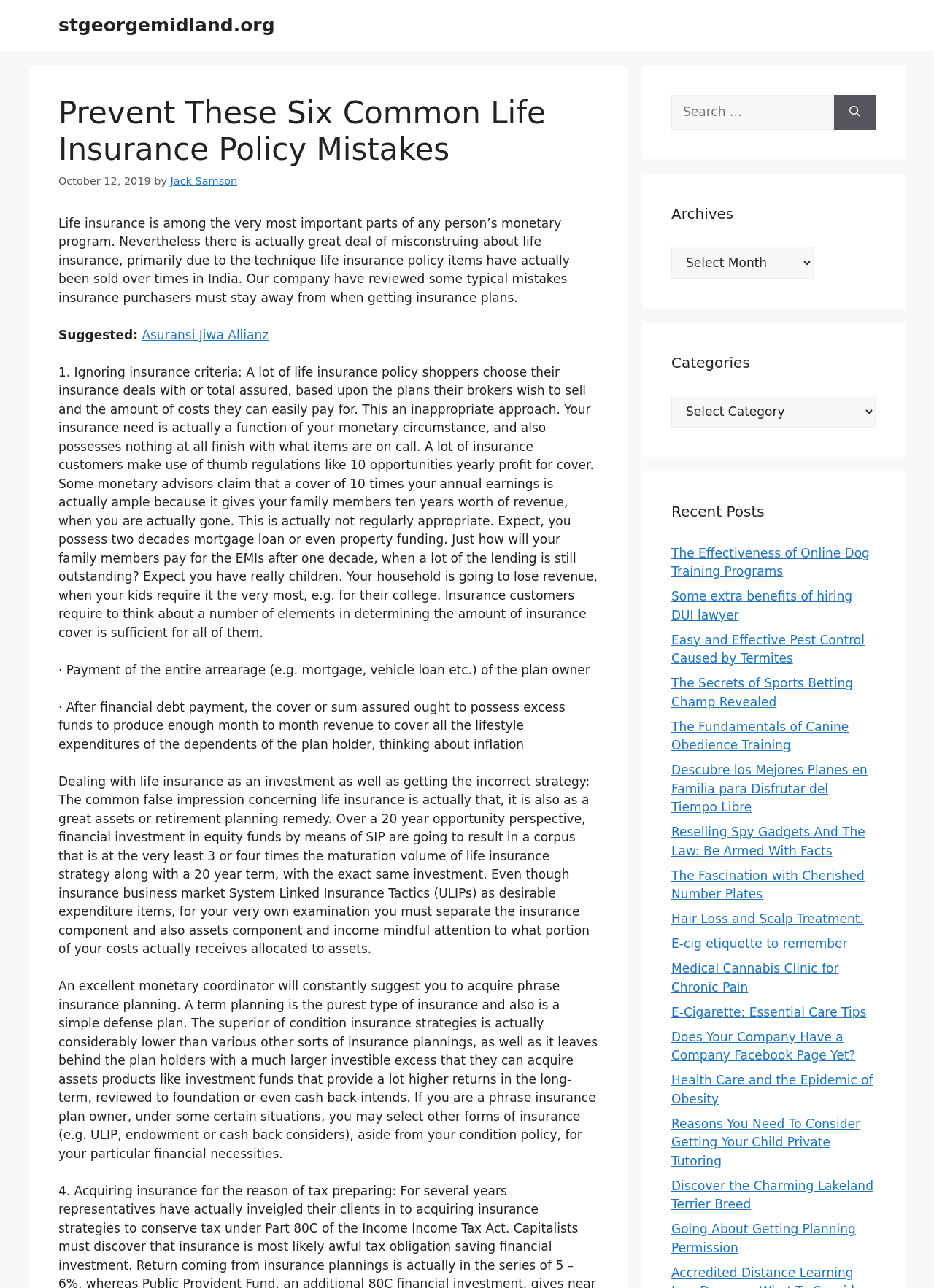Identify the bounding box coordinates for the element you need to click to achieve the following task: "Search for something". The coordinates must be four float values ranging from 0 to 1, formatted as [left, top, right, bottom].

[0.719, 0.074, 0.893, 0.101]